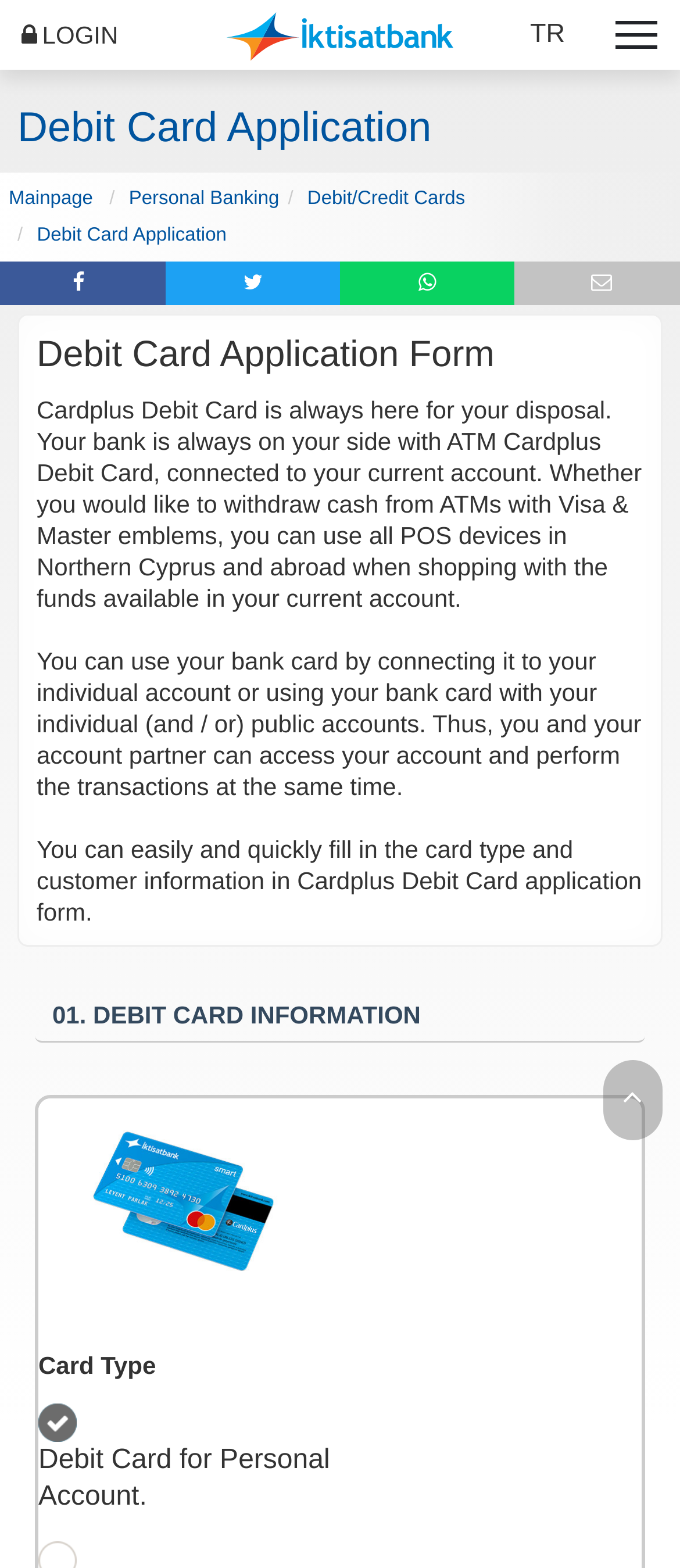Given the description "LOGIN", determine the bounding box of the corresponding UI element.

[0.0, 0.0, 0.205, 0.044]